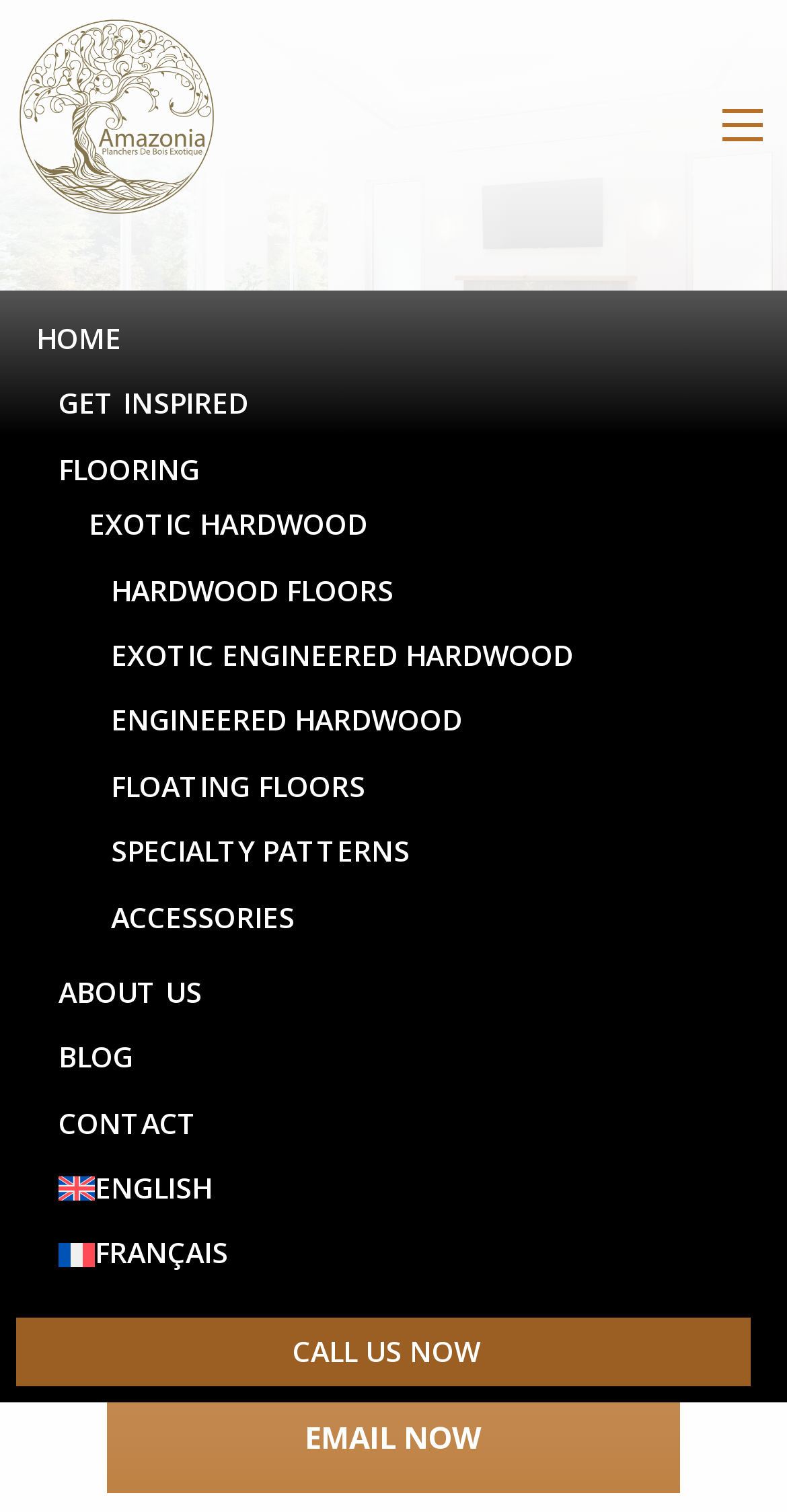Pinpoint the bounding box coordinates of the element that must be clicked to accomplish the following instruction: "explore exotic hardwood flooring". The coordinates should be in the format of four float numbers between 0 and 1, i.e., [left, top, right, bottom].

[0.113, 0.333, 0.928, 0.362]